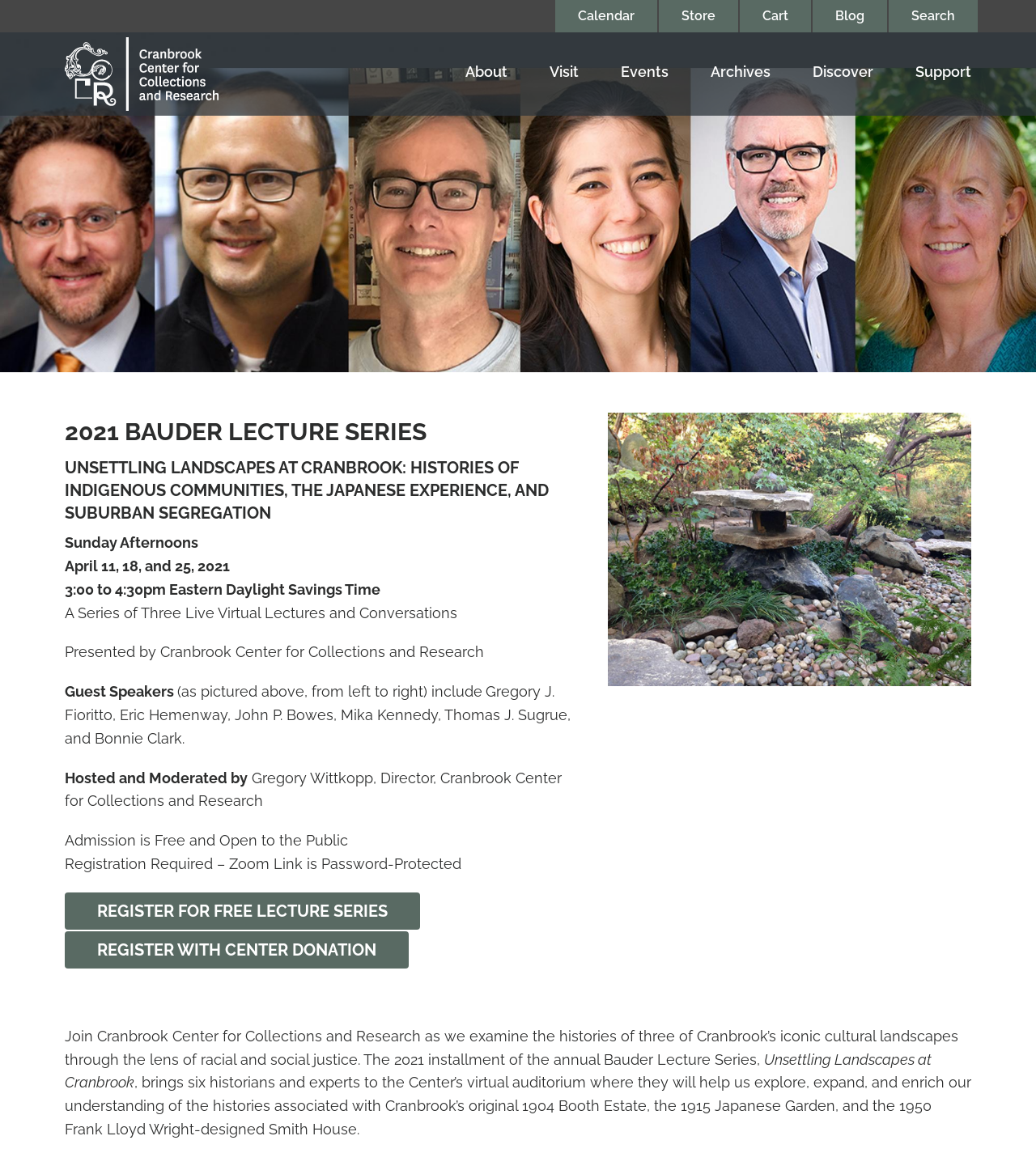What is the registration requirement for the lecture series?
Look at the image and respond with a one-word or short-phrase answer.

Registration Required